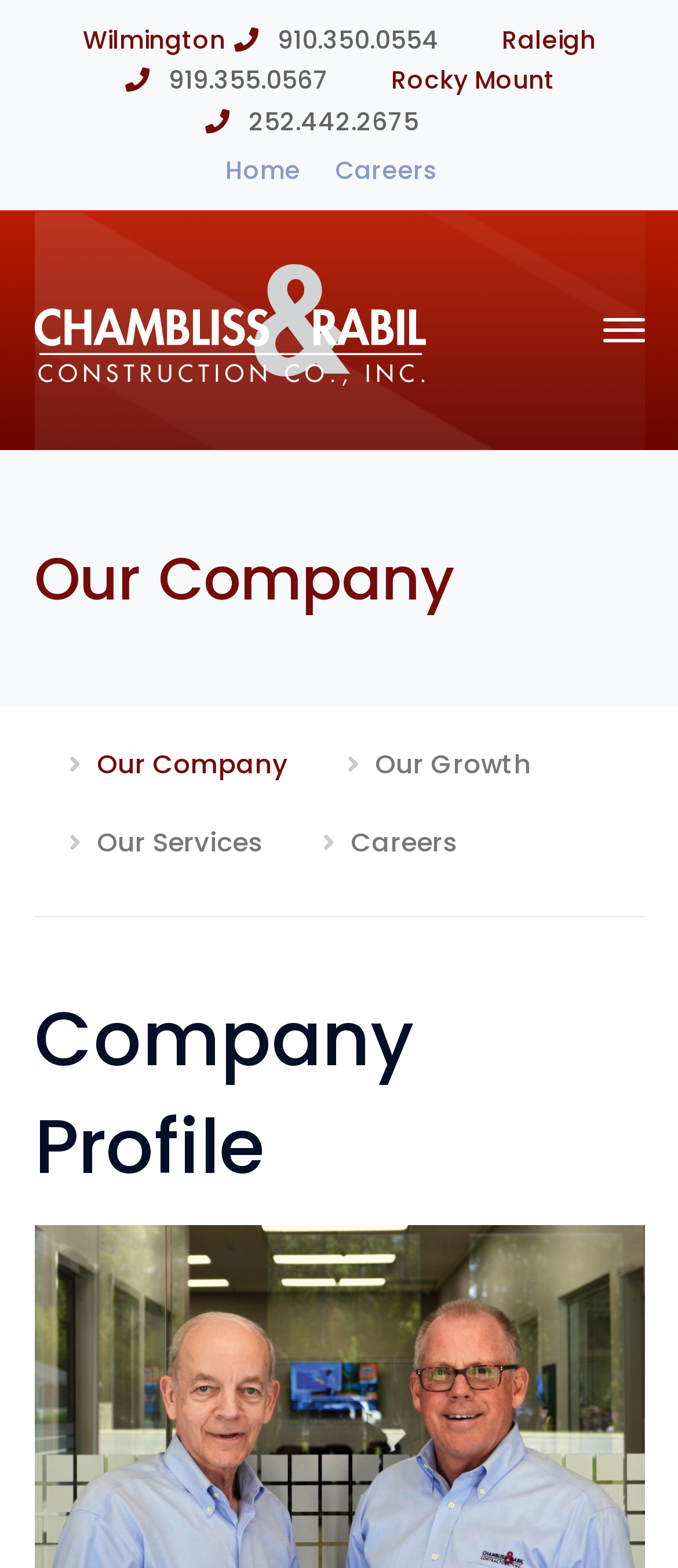Please provide a brief answer to the question using only one word or phrase: 
What are the main sections of the website?

Home, Careers, etc.